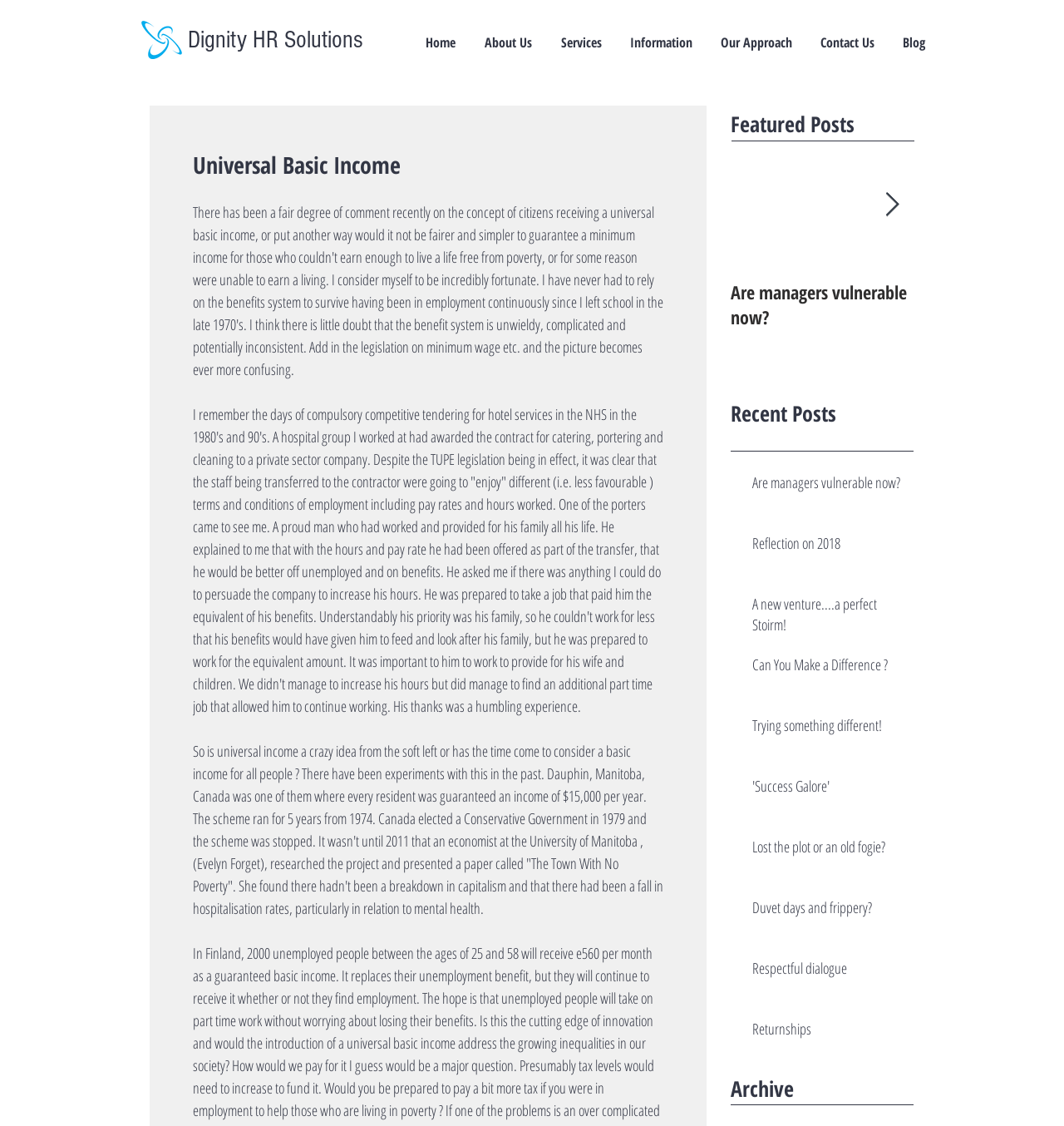What is the name of the company?
Ensure your answer is thorough and detailed.

The name of the company can be found in the heading element with the text 'Dignity HR Solutions' which is located at the top of the webpage.